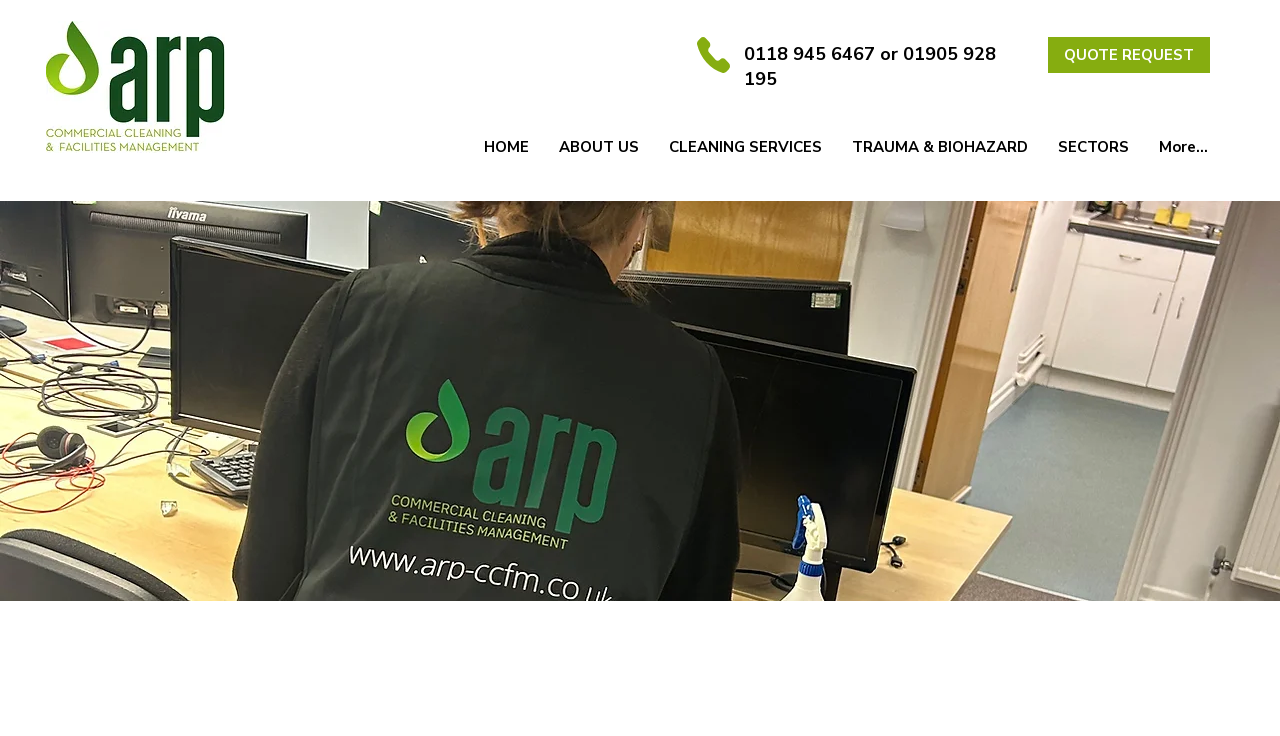Convey a detailed summary of the webpage, mentioning all key elements.

The webpage is about ARP Commercial Cleaning & Facilities Management, a professional commercial office cleaning company in Reading, Berkshire. At the top left, there is a link and an image with the company name. To the right of the company name, there is a phone icon and a heading displaying the company's phone number, 0118 945 6467 or 01905 928 195. Next to the phone number, there is a "QUOTE REQUEST" link.

Below the top section, there is a navigation menu labeled "Site" that spans across the page. The menu consists of 6 items: "HOME", "ABOUT US", "CLEANING SERVICES", "TRAUMA & BIOHAZARD", "SECTORS", and "More...". 

Taking up most of the page is a large image of ARP Office Cleaning Berkshire, which occupies the entire width of the page. At the bottom left of the image, there is a heading that reads "Office Cleaning".